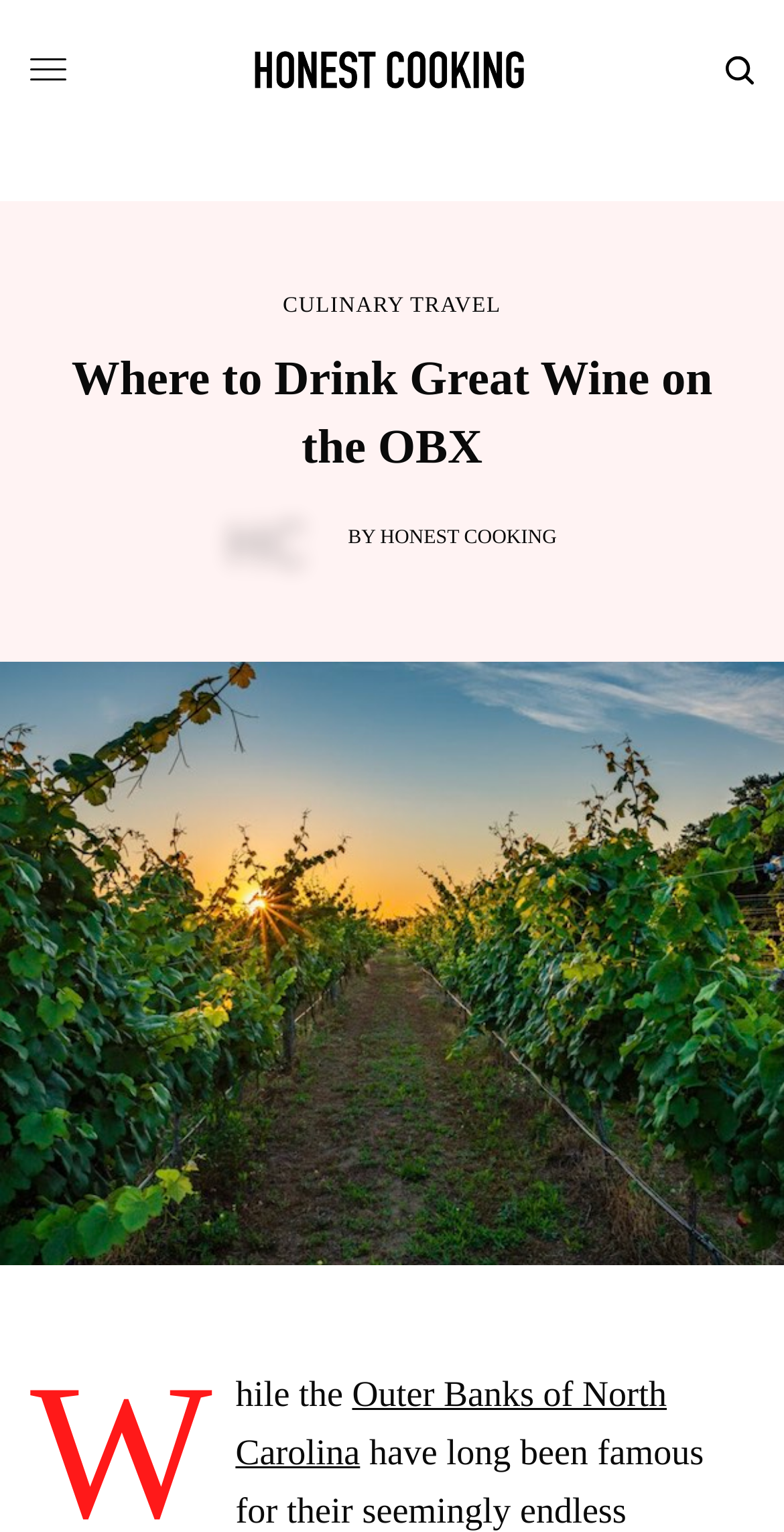What is the name of the website?
Look at the image and construct a detailed response to the question.

The name of the website can be determined by looking at the top-left corner of the webpage, where the link 'Honest Cooking' is located, indicating that it is the website's name.